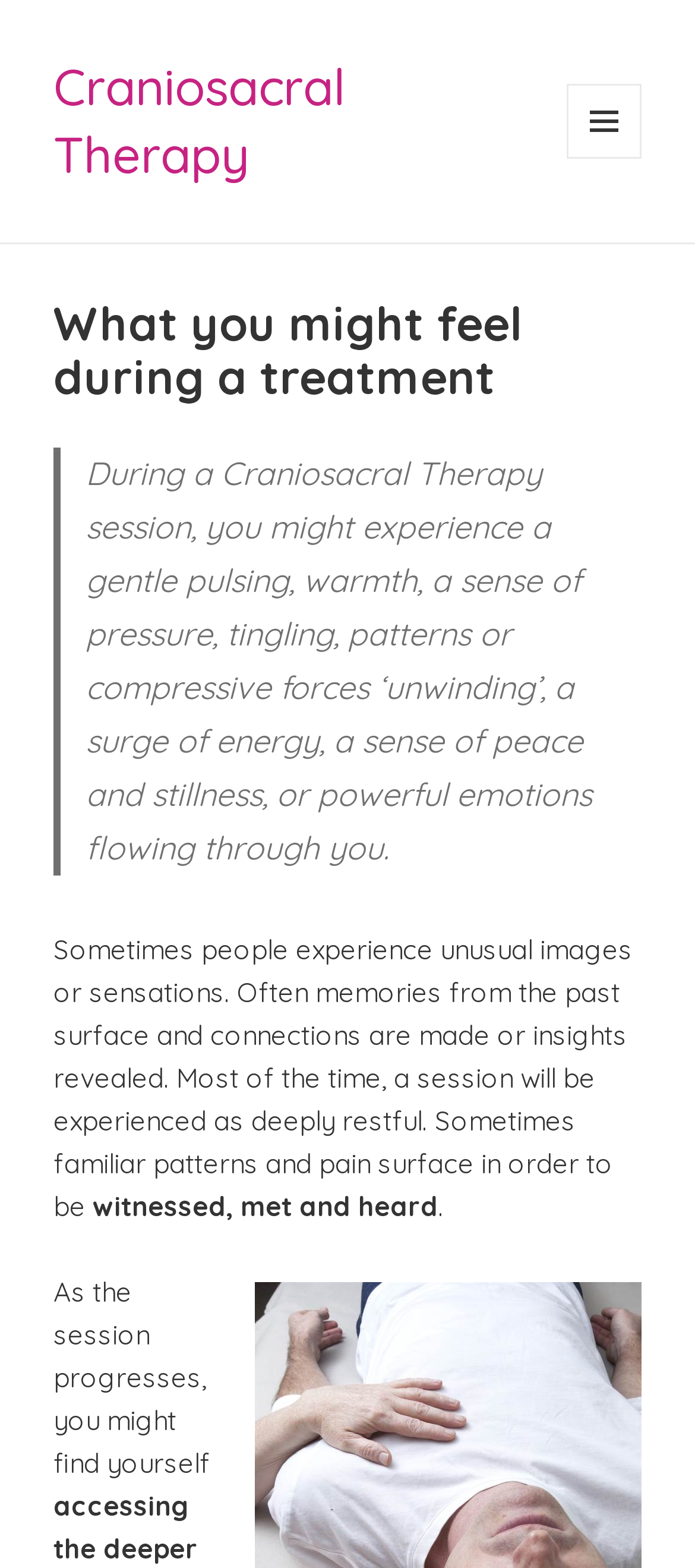For the element described, predict the bounding box coordinates as (top-left x, top-left y, bottom-right x, bottom-right y). All values should be between 0 and 1. Element description: Craniosacral Therapy

[0.077, 0.035, 0.497, 0.118]